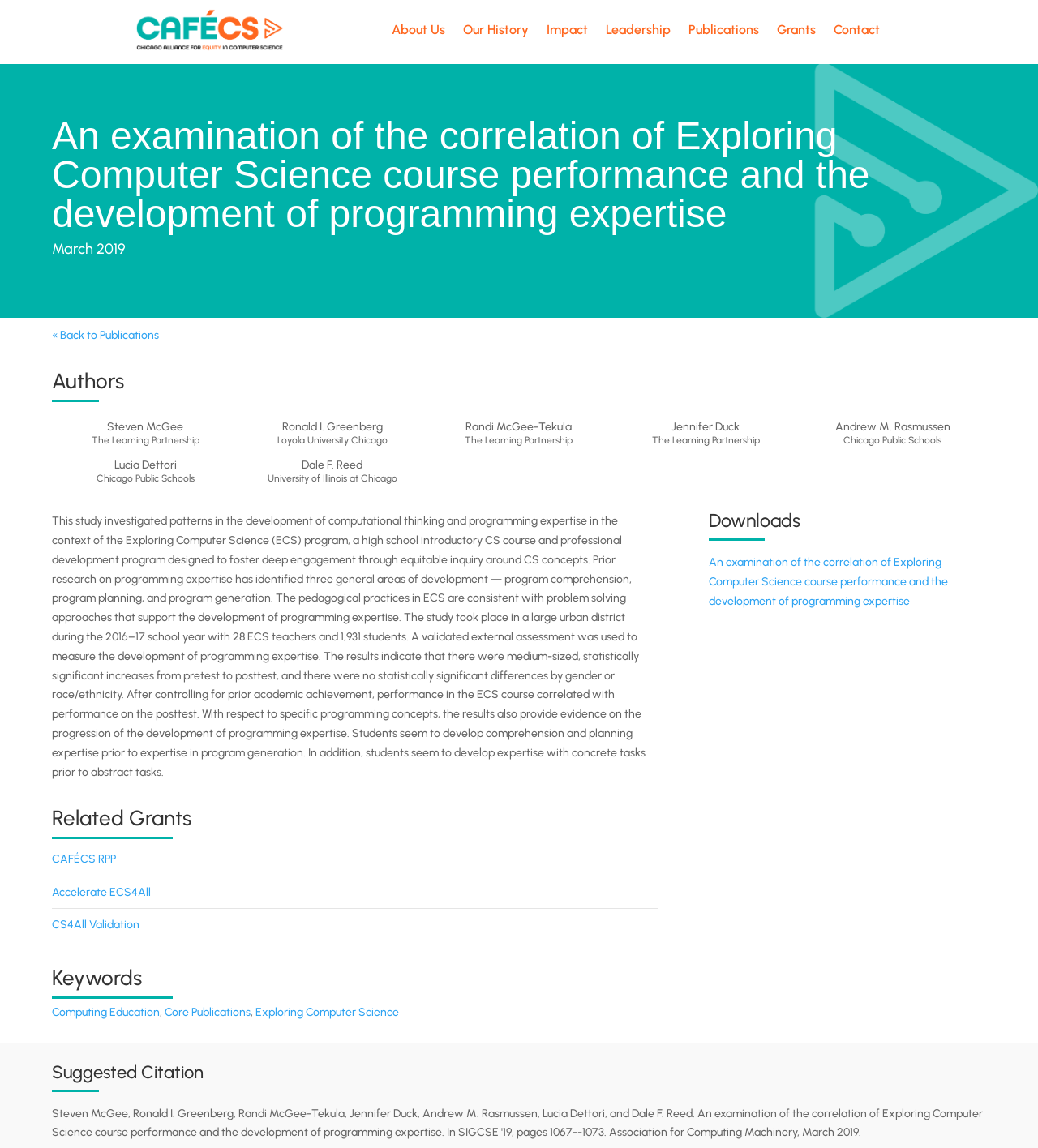Please extract the title of the webpage.

An examination of the correlation of Exploring Computer Science course performance and the development of programming expertise